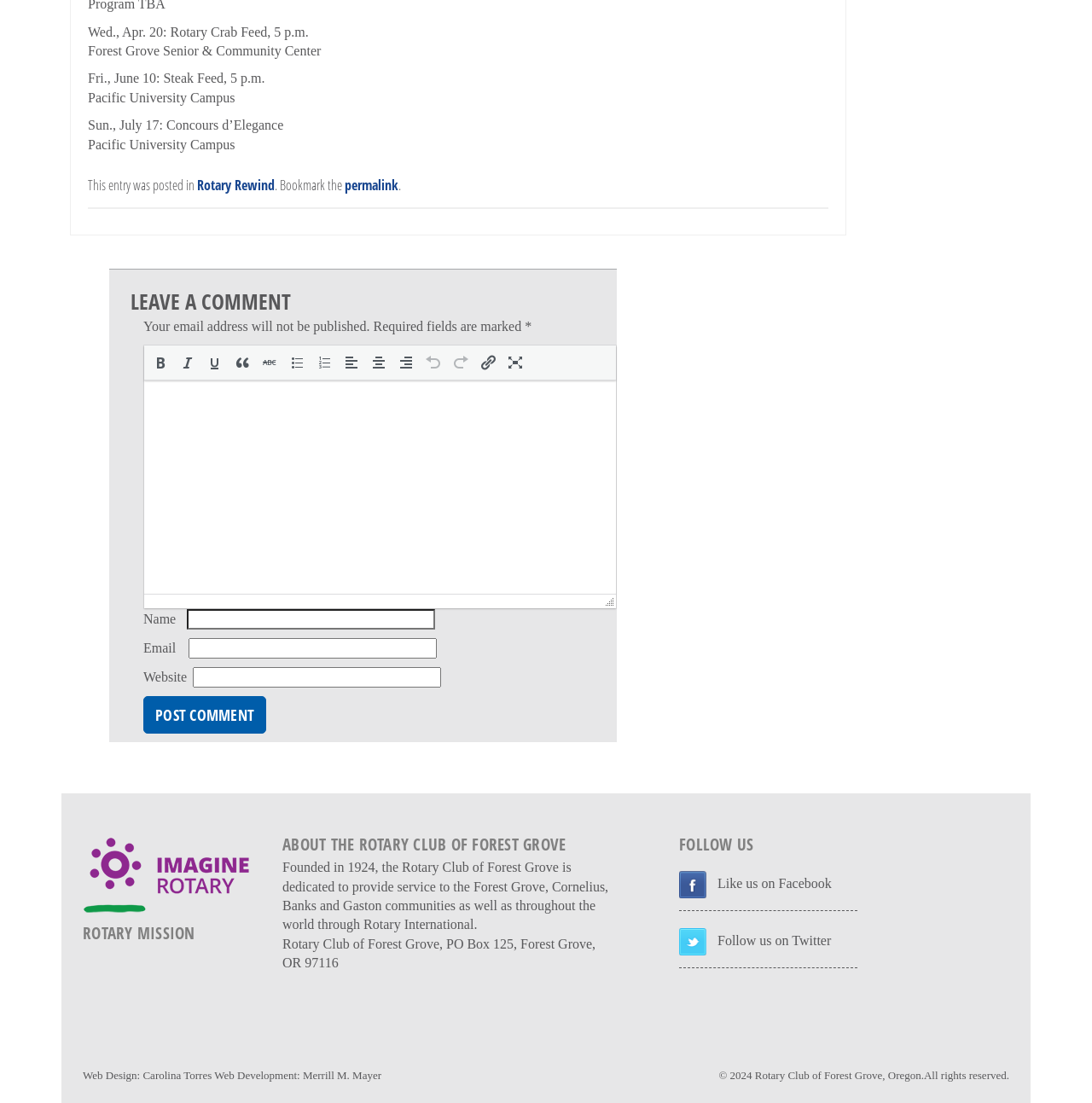Pinpoint the bounding box coordinates of the clickable area necessary to execute the following instruction: "Click on the permalink". The coordinates should be given as four float numbers between 0 and 1, namely [left, top, right, bottom].

[0.316, 0.159, 0.365, 0.176]